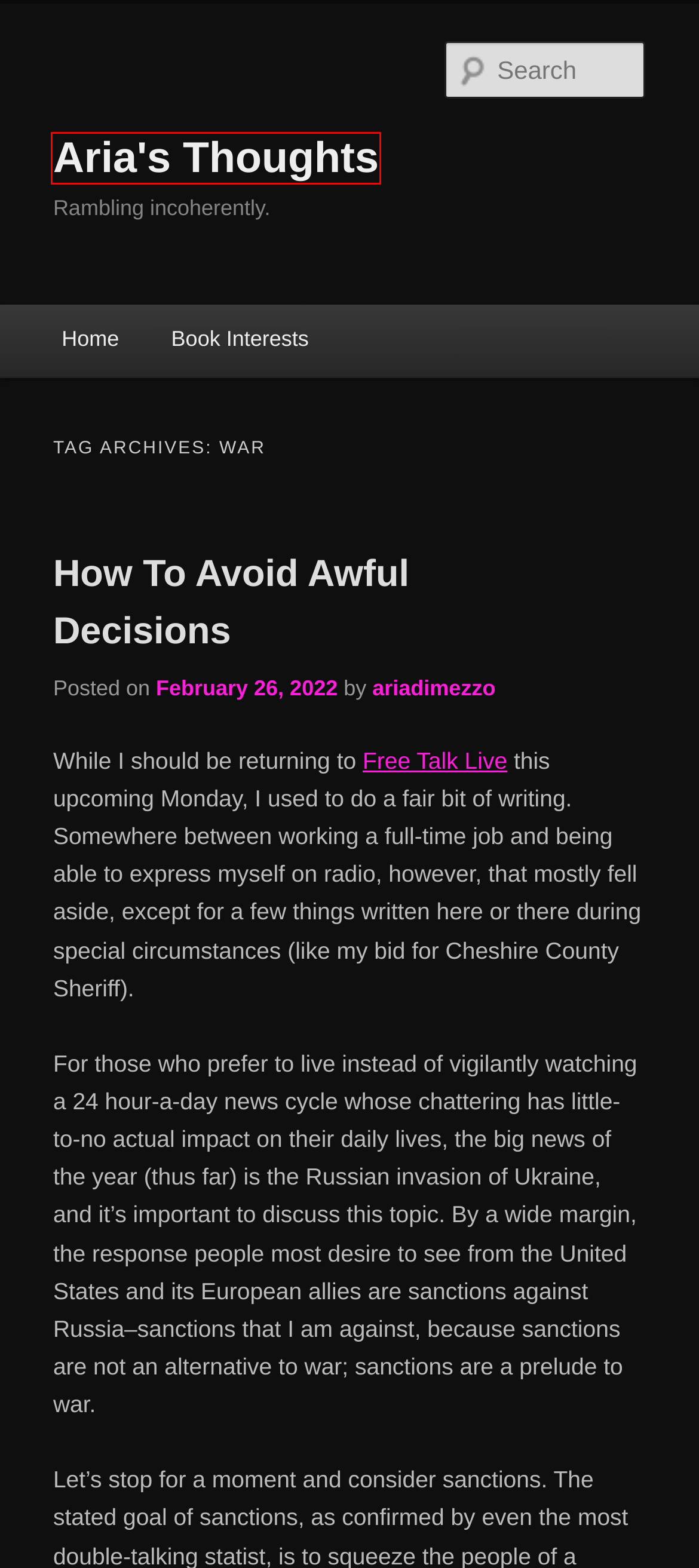Examine the screenshot of the webpage, which has a red bounding box around a UI element. Select the webpage description that best fits the new webpage after the element inside the red bounding box is clicked. Here are the choices:
A. Blog Tool, Publishing Platform, and CMS – WordPress.org
B. ariadimezzo | Aria's Thoughts
C. FTL: clip
D. How To Avoid Awful Decisions | Aria's Thoughts
E. freedom | Aria's Thoughts
F. Ukraine | Aria's Thoughts
G. Book Interests | Aria's Thoughts
H. Aria's Thoughts | Rambling incoherently.

H